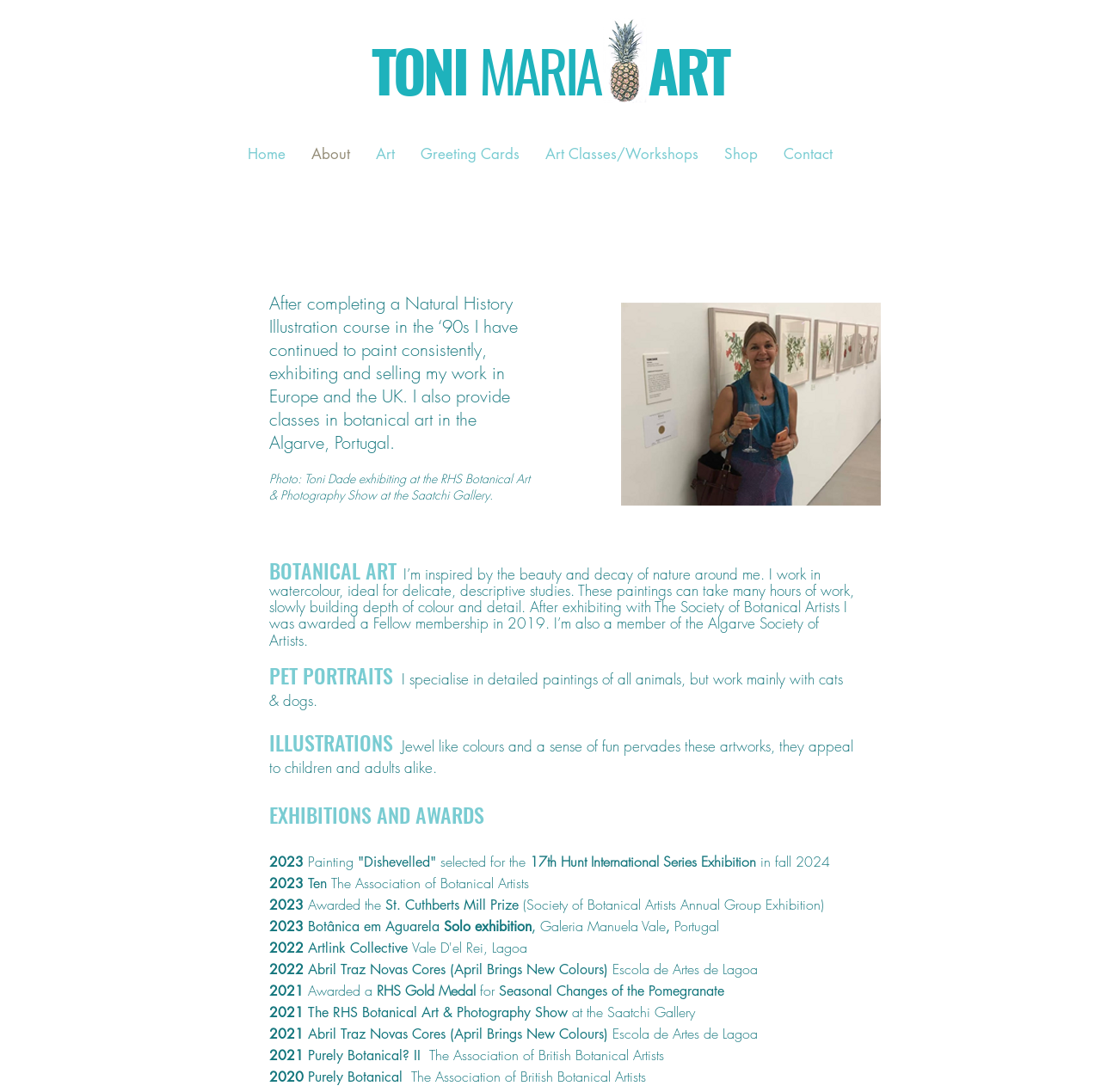What award did the artist win in 2021?
Using the image, provide a detailed and thorough answer to the question.

The answer can be found in the text 'Awarded a RHS Gold Medal for Seasonal Changes of the Pomegranate' which indicates that the artist won the RHS Gold Medal in 2021.